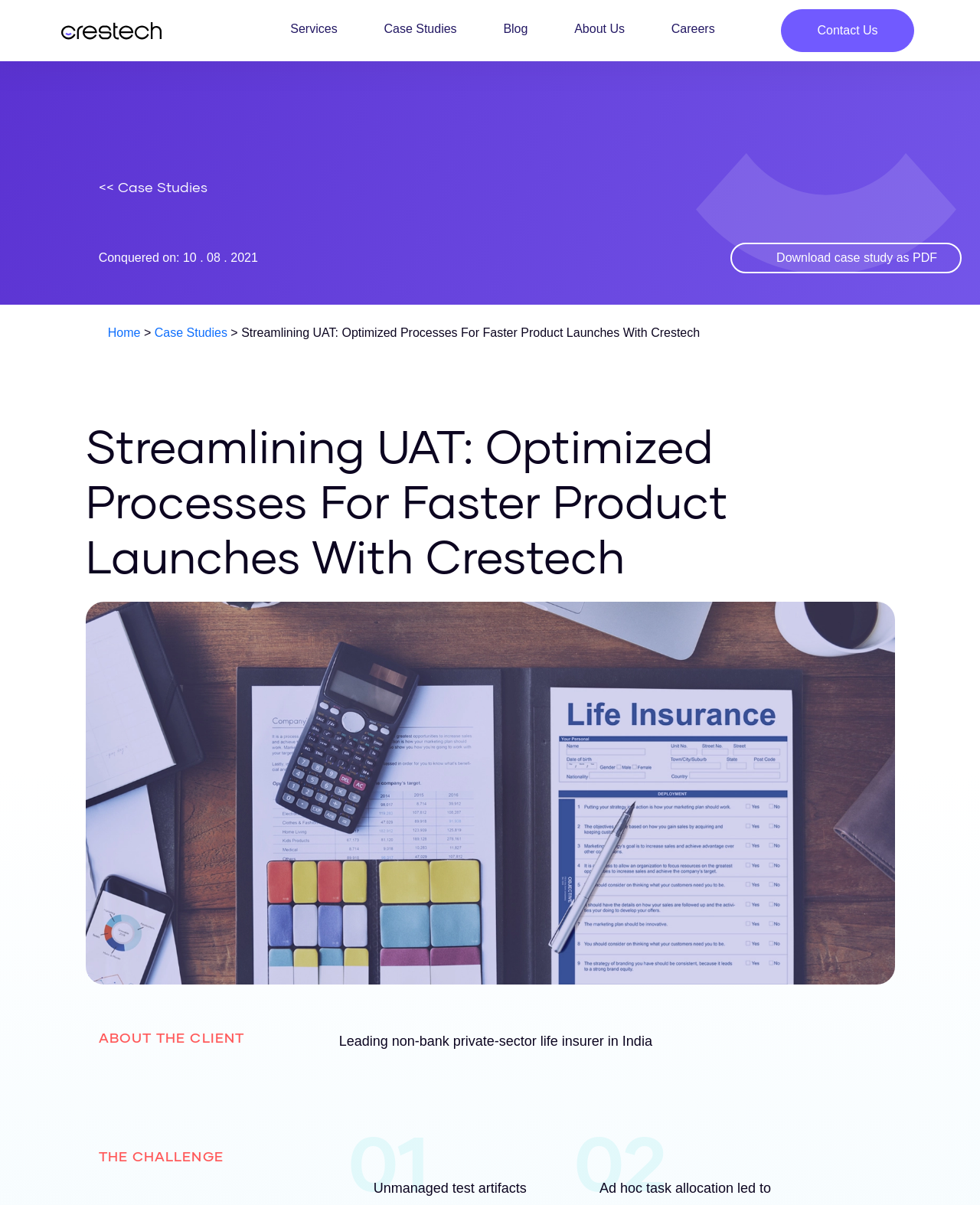Provide the bounding box coordinates of the section that needs to be clicked to accomplish the following instruction: "Read the case study about streamlining UAT."

[0.232, 0.271, 0.714, 0.281]